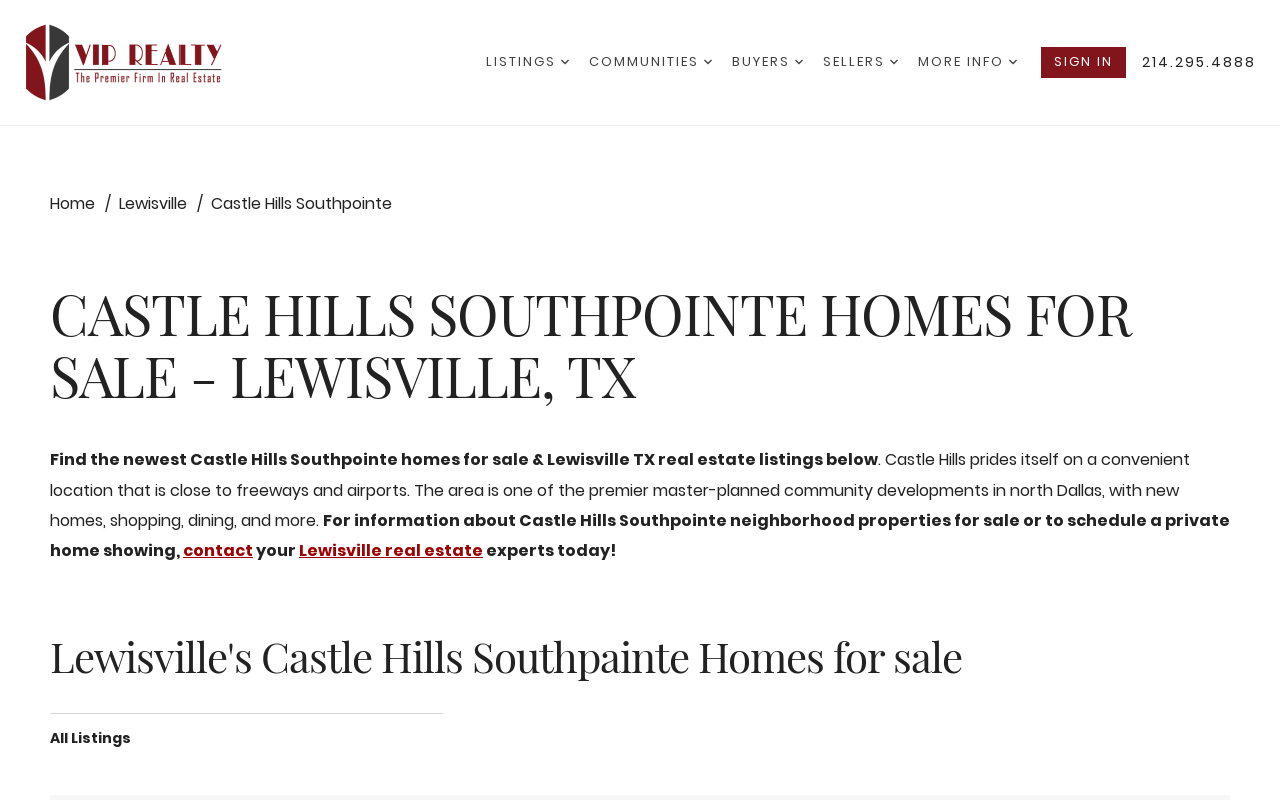Respond to the following question with a brief word or phrase:
What can be done on this website?

Search real estate listings